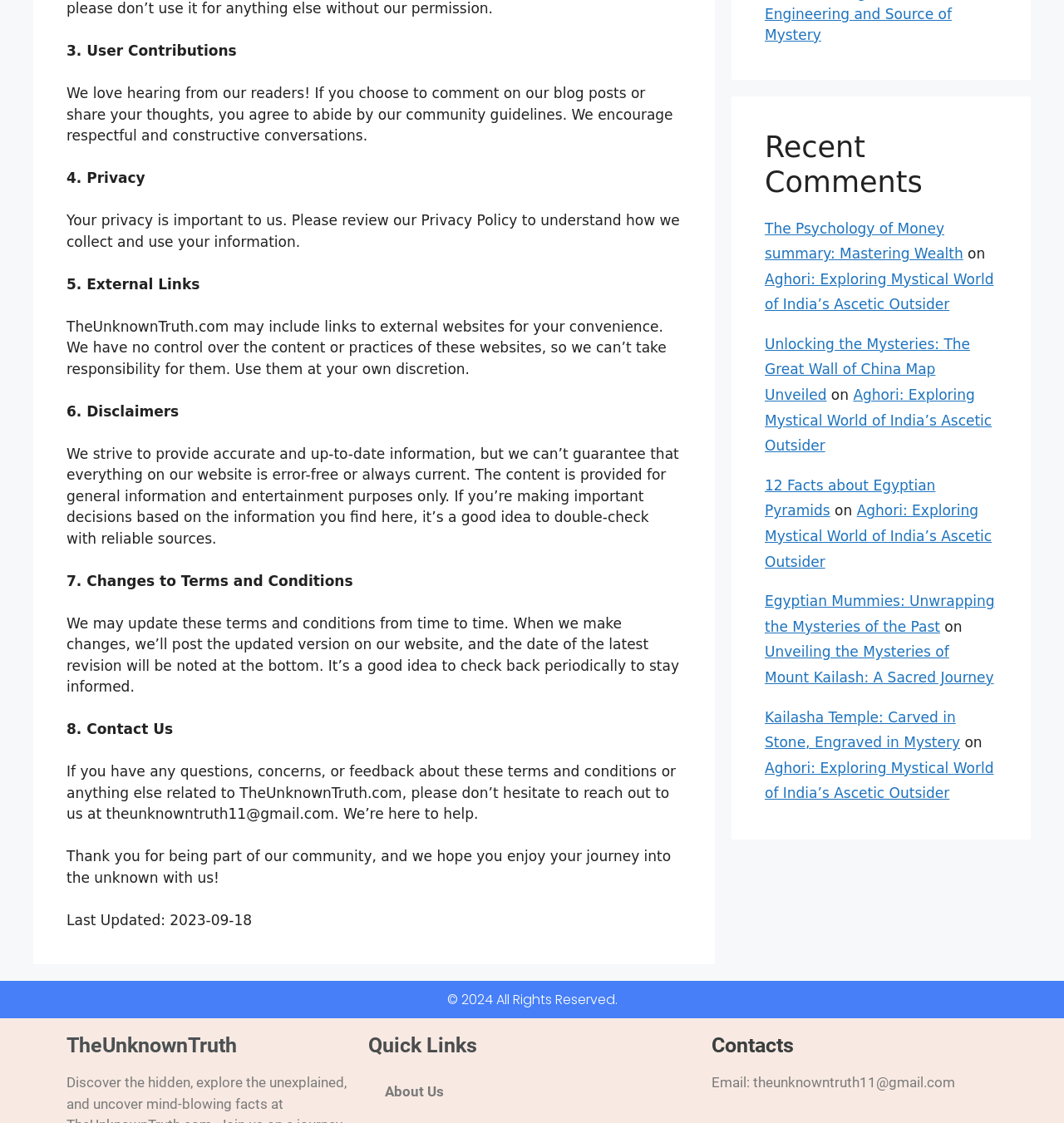Find the bounding box of the element with the following description: "About Us". The coordinates must be four float numbers between 0 and 1, formatted as [left, top, right, bottom].

[0.346, 0.955, 0.653, 0.989]